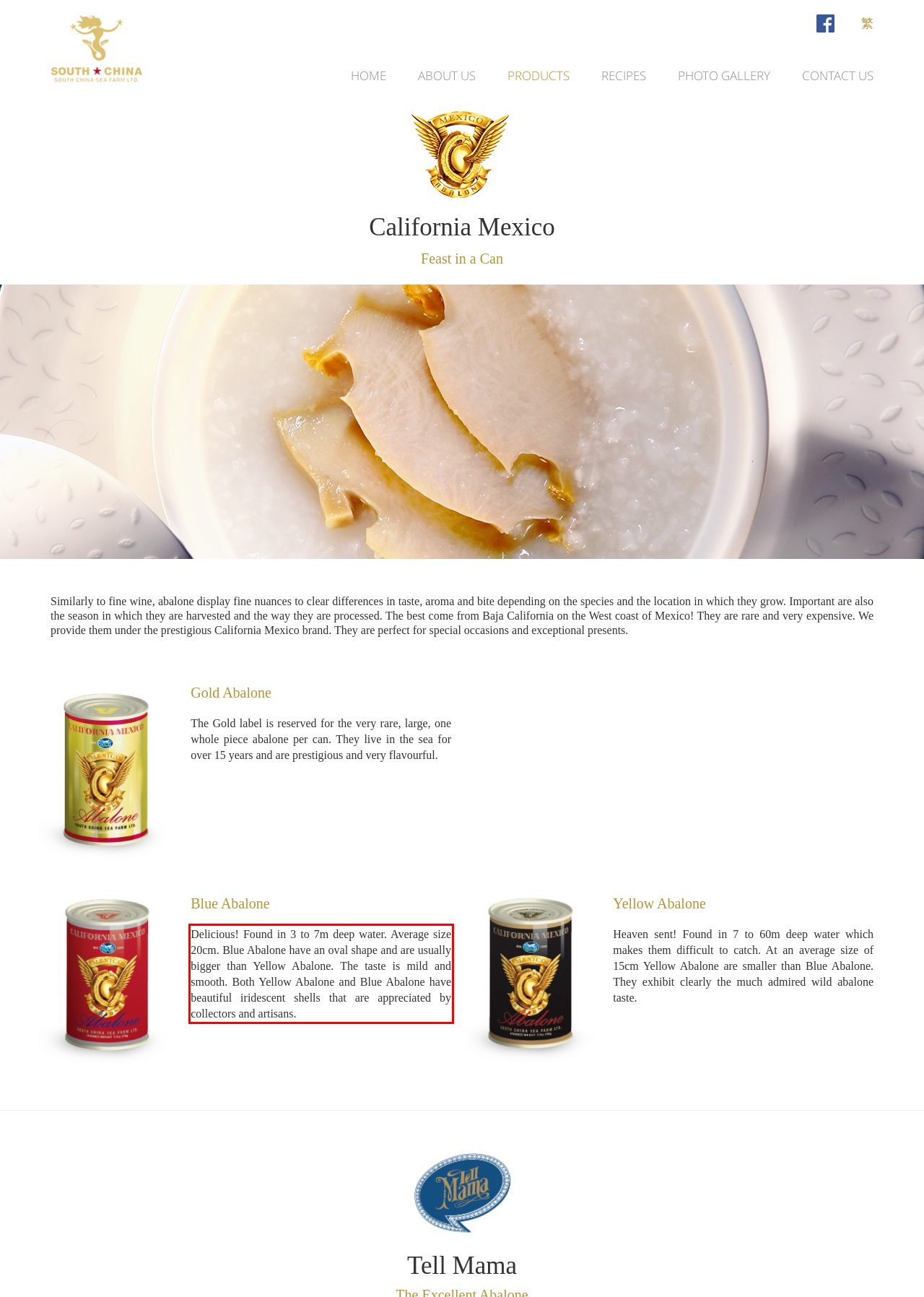You are provided with a screenshot of a webpage that includes a red bounding box. Extract and generate the text content found within the red bounding box.

Delicious! Found in 3 to 7m deep water. Average size 20cm. Blue Abalone have an oval shape and are usually bigger than Yellow Abalone. The taste is mild and smooth. Both Yellow Abalone and Blue Abalone have beautiful iridescent shells that are appreciated by collectors and artisans.